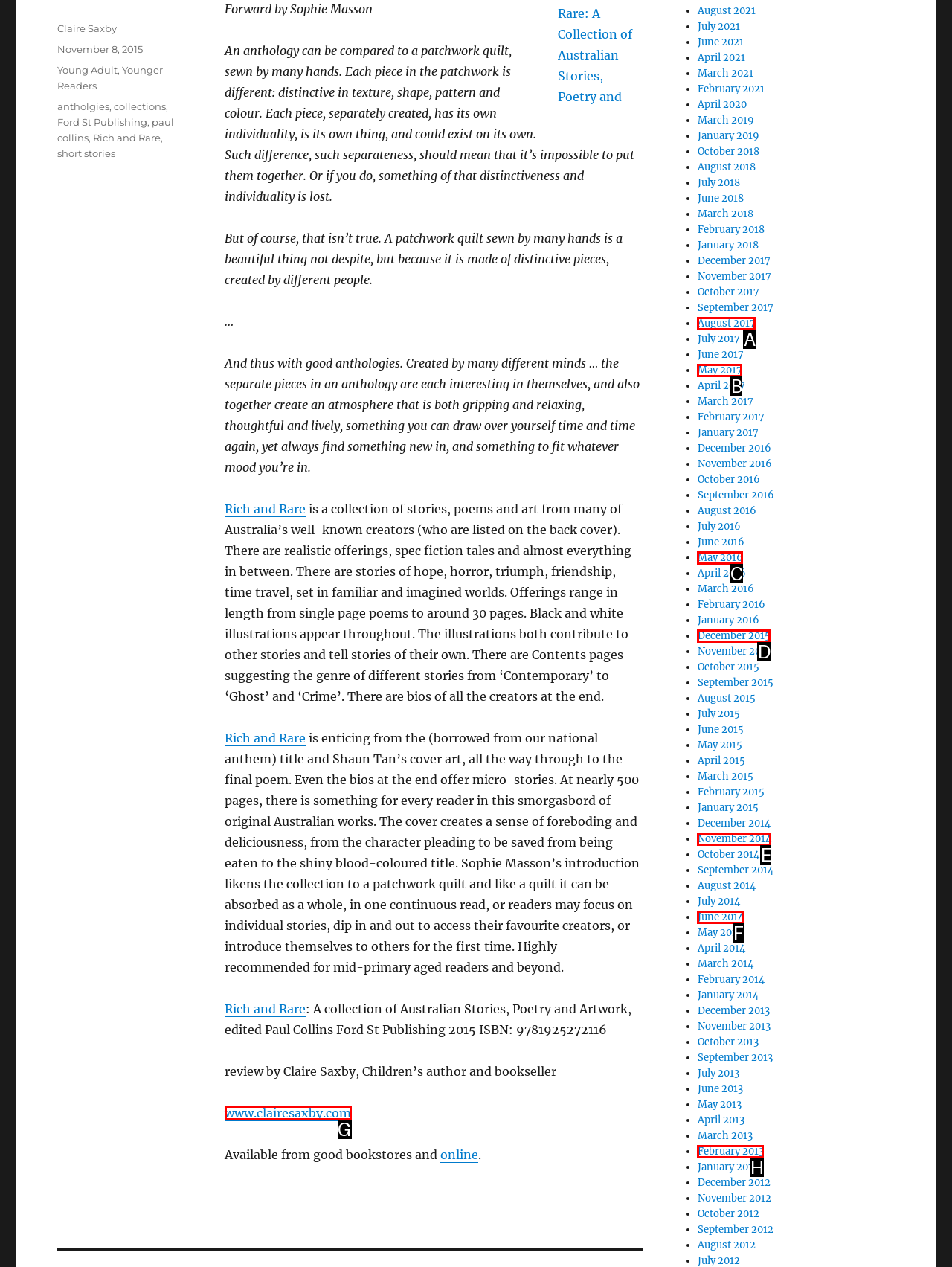Select the correct UI element to complete the task: Visit the website of Claire Saxby
Please provide the letter of the chosen option.

G